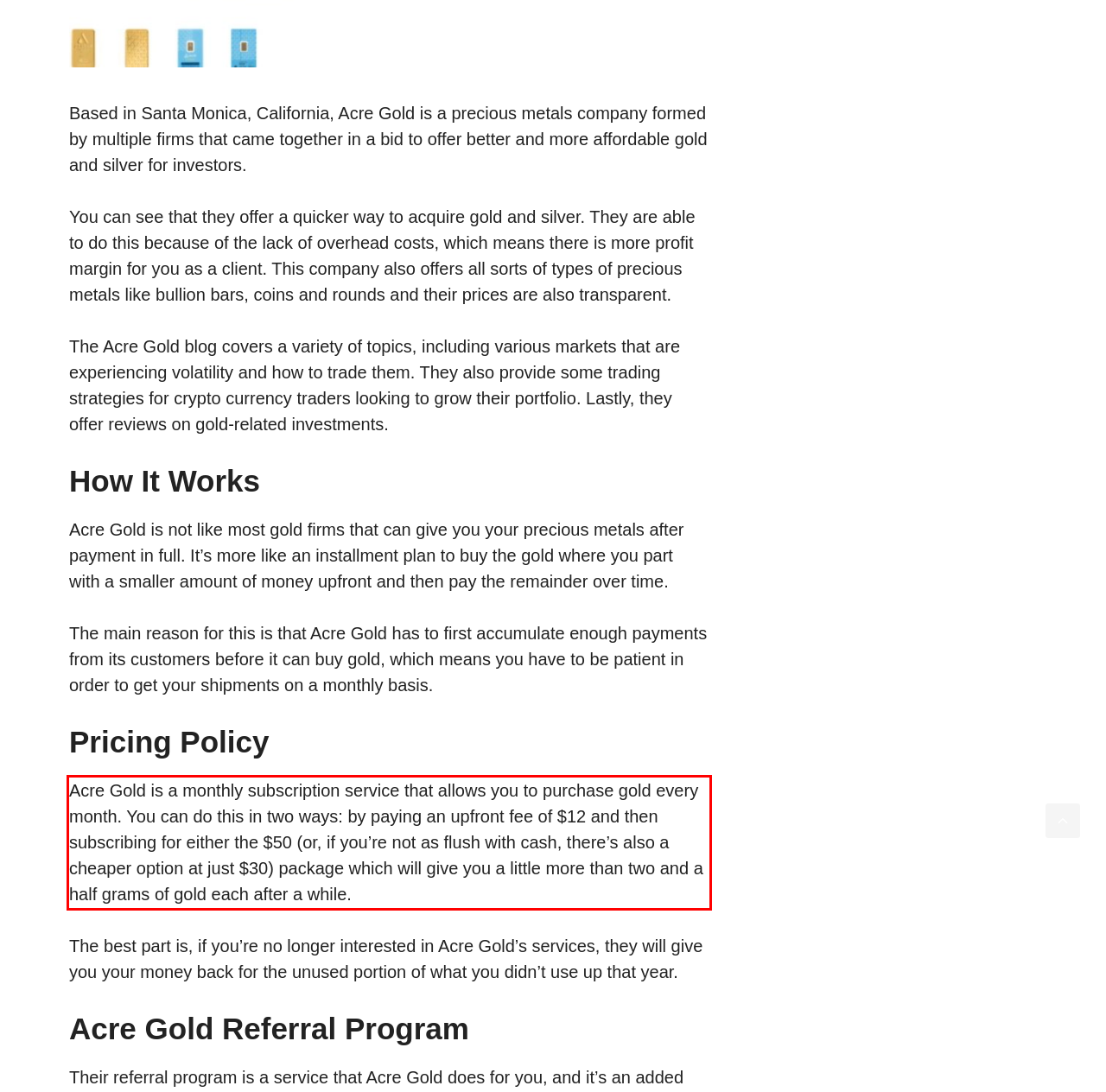You are provided with a screenshot of a webpage that includes a red bounding box. Extract and generate the text content found within the red bounding box.

Acre Gold is a monthly subscription service that allows you to purchase gold every month. You can do this in two ways: by paying an upfront fee of $12 and then subscribing for either the $50 (or, if you’re not as flush with cash, there’s also a cheaper option at just $30) package which will give you a little more than two and a half grams of gold each after a while.